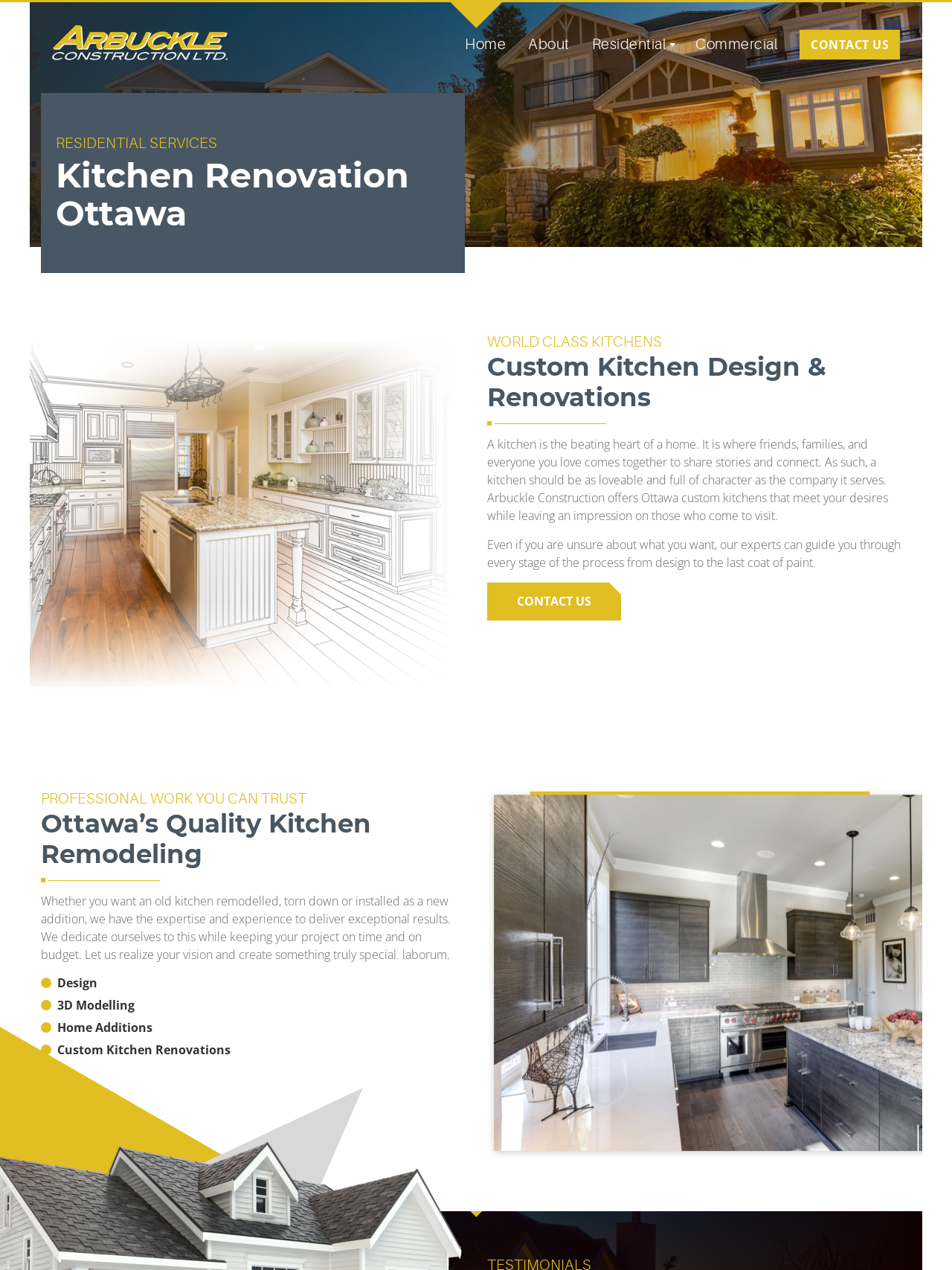What is the benefit of working with Arbuckle Construction?
Based on the image, respond with a single word or phrase.

Exceptional results on time and on budget